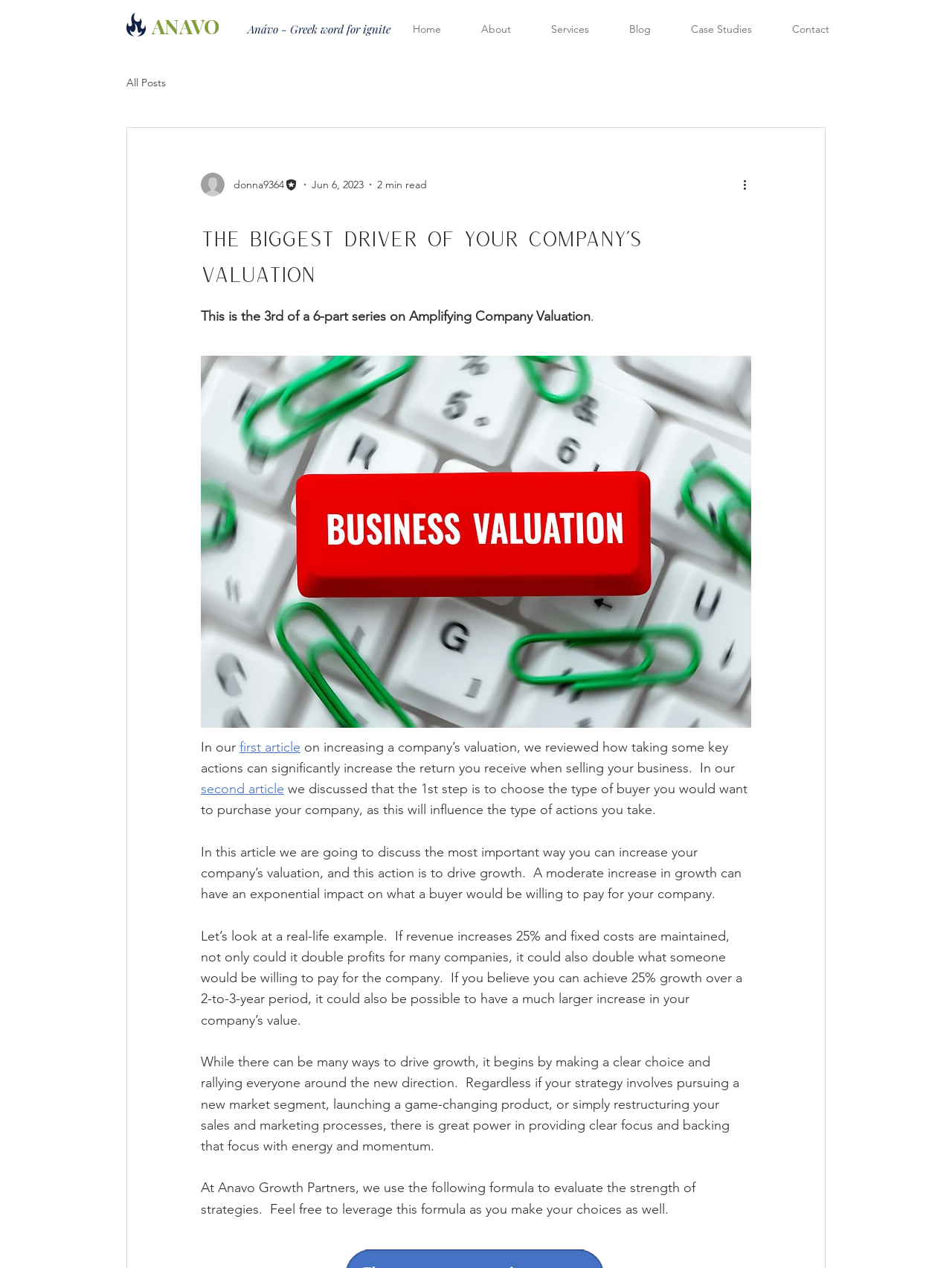Please find and report the bounding box coordinates of the element to click in order to perform the following action: "Click the 'More actions' button". The coordinates should be expressed as four float numbers between 0 and 1, in the format [left, top, right, bottom].

[0.778, 0.138, 0.797, 0.153]